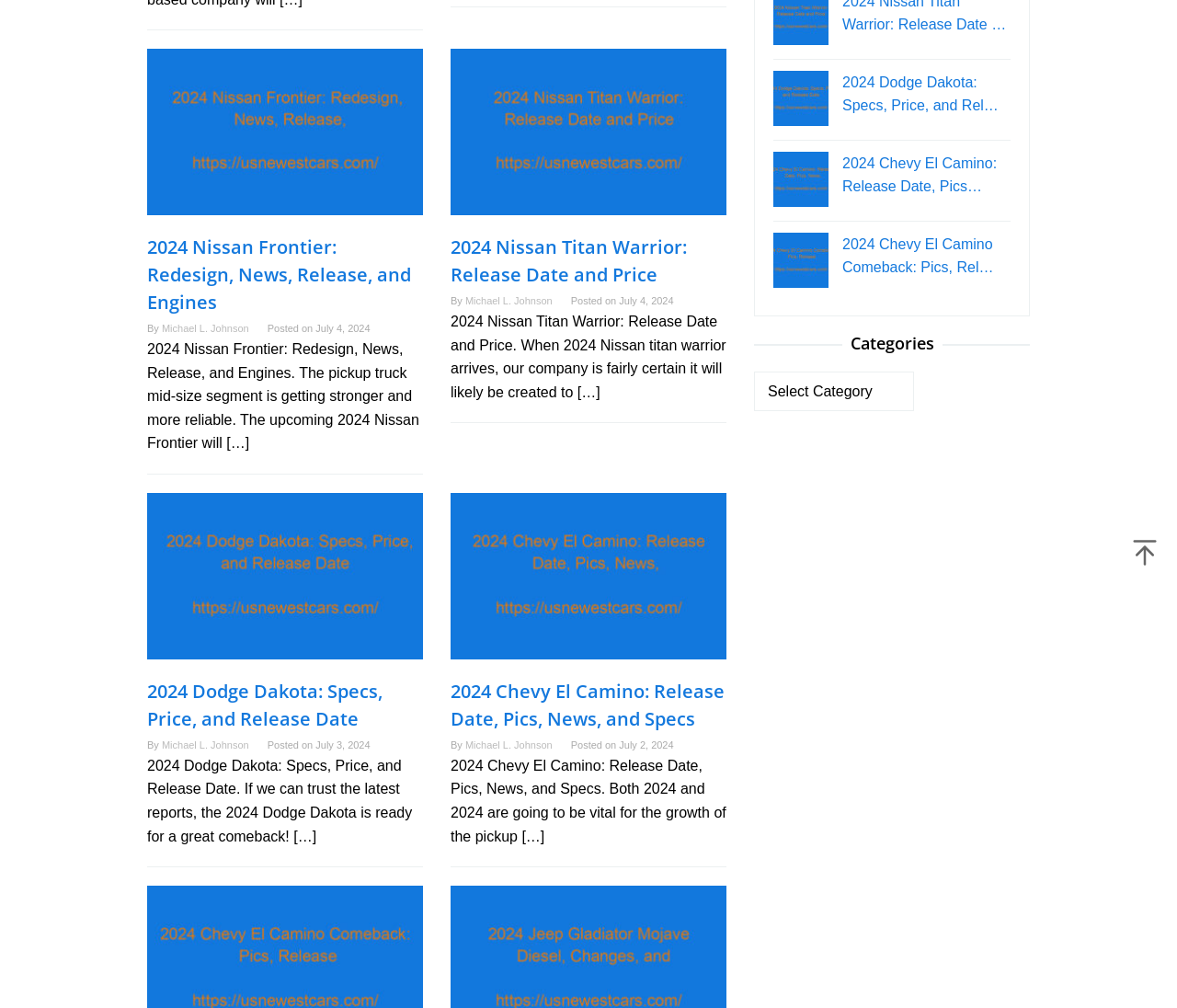From the webpage screenshot, predict the bounding box of the UI element that matches this description: "Michael L. Johnson".

[0.395, 0.734, 0.469, 0.745]